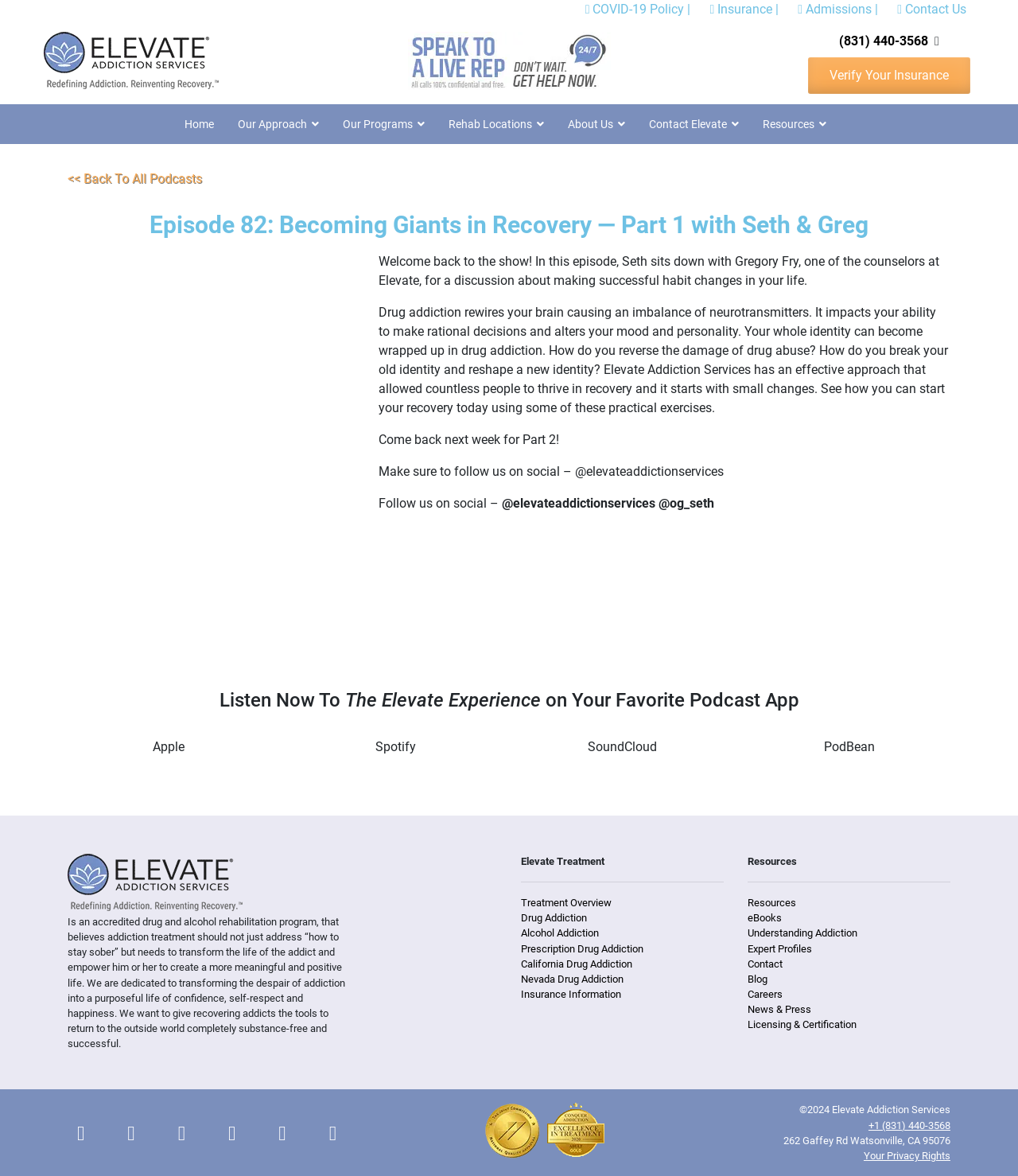Please examine the image and provide a detailed answer to the question: What is the name of the rehabilitation program?

The name of the rehabilitation program can be found in the top-left corner of the webpage, where the logo and the text 'Elevate Addiction Services' are located.